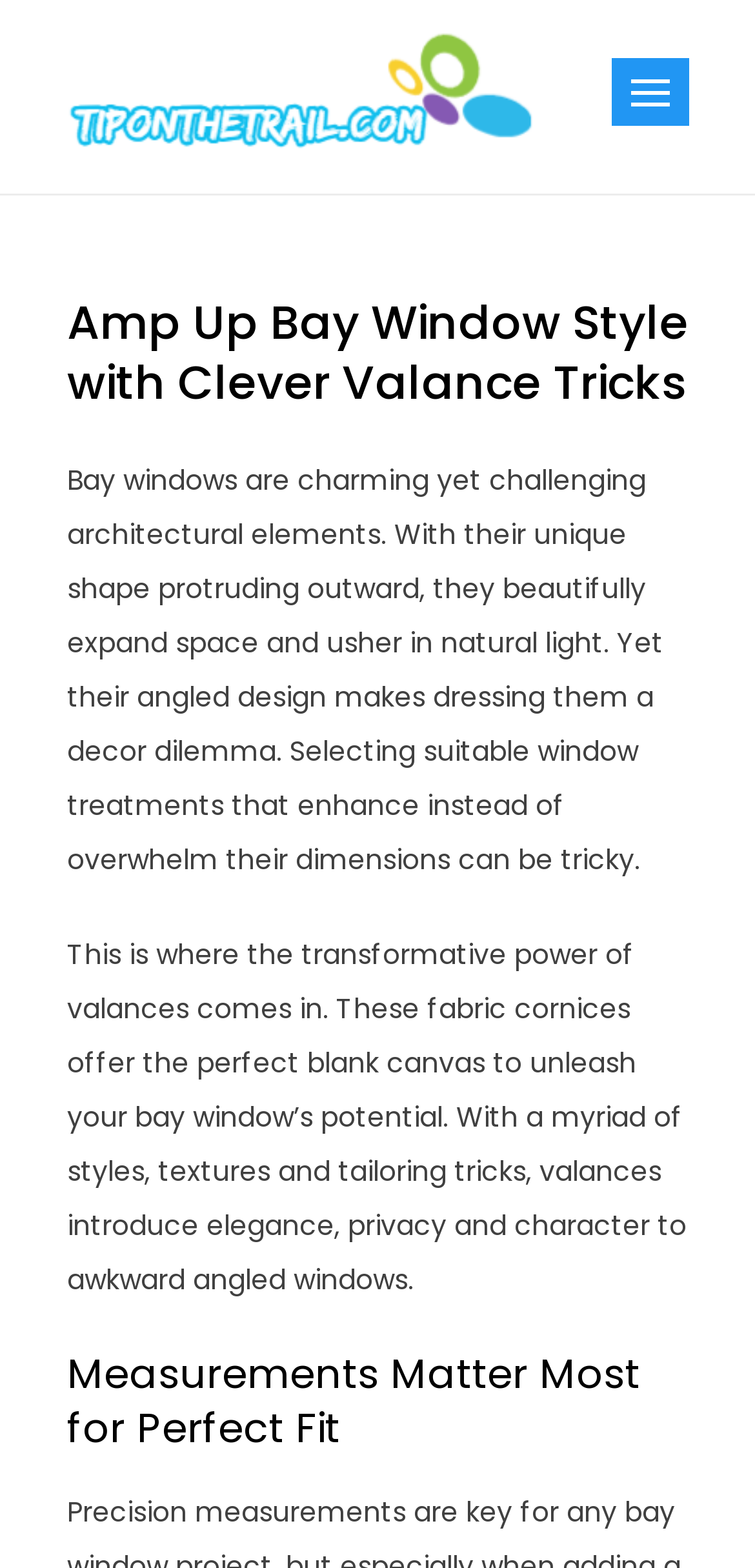Please study the image and answer the question comprehensively:
What is the importance of measurements in bay window styling?

The heading 'Measurements Matter Most for Perfect Fit' implies that taking accurate measurements is crucial to achieve a perfect fit in bay window styling, which is essential for a visually appealing result.